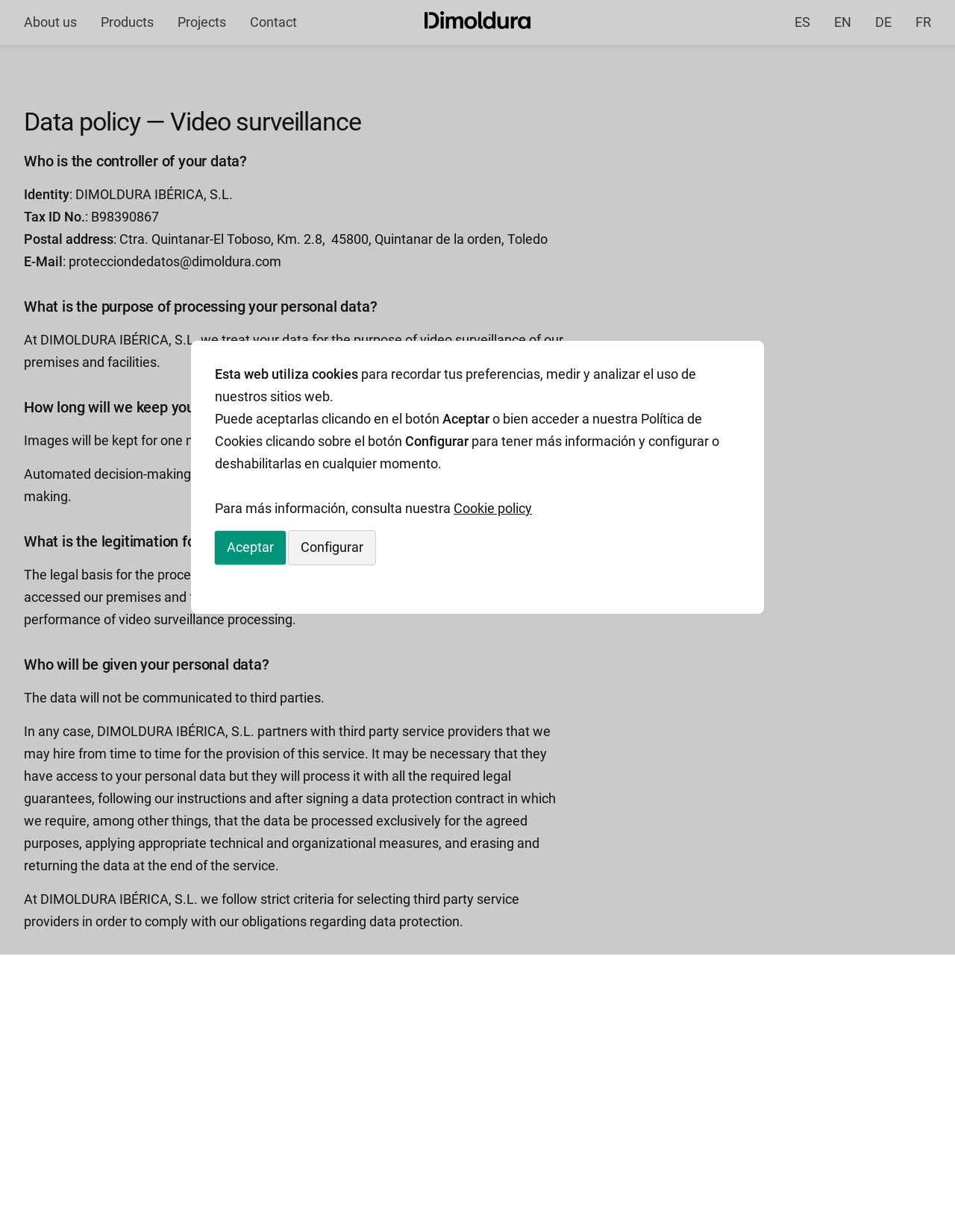What is the purpose of processing personal data?
Refer to the image and provide a concise answer in one word or phrase.

Video surveillance